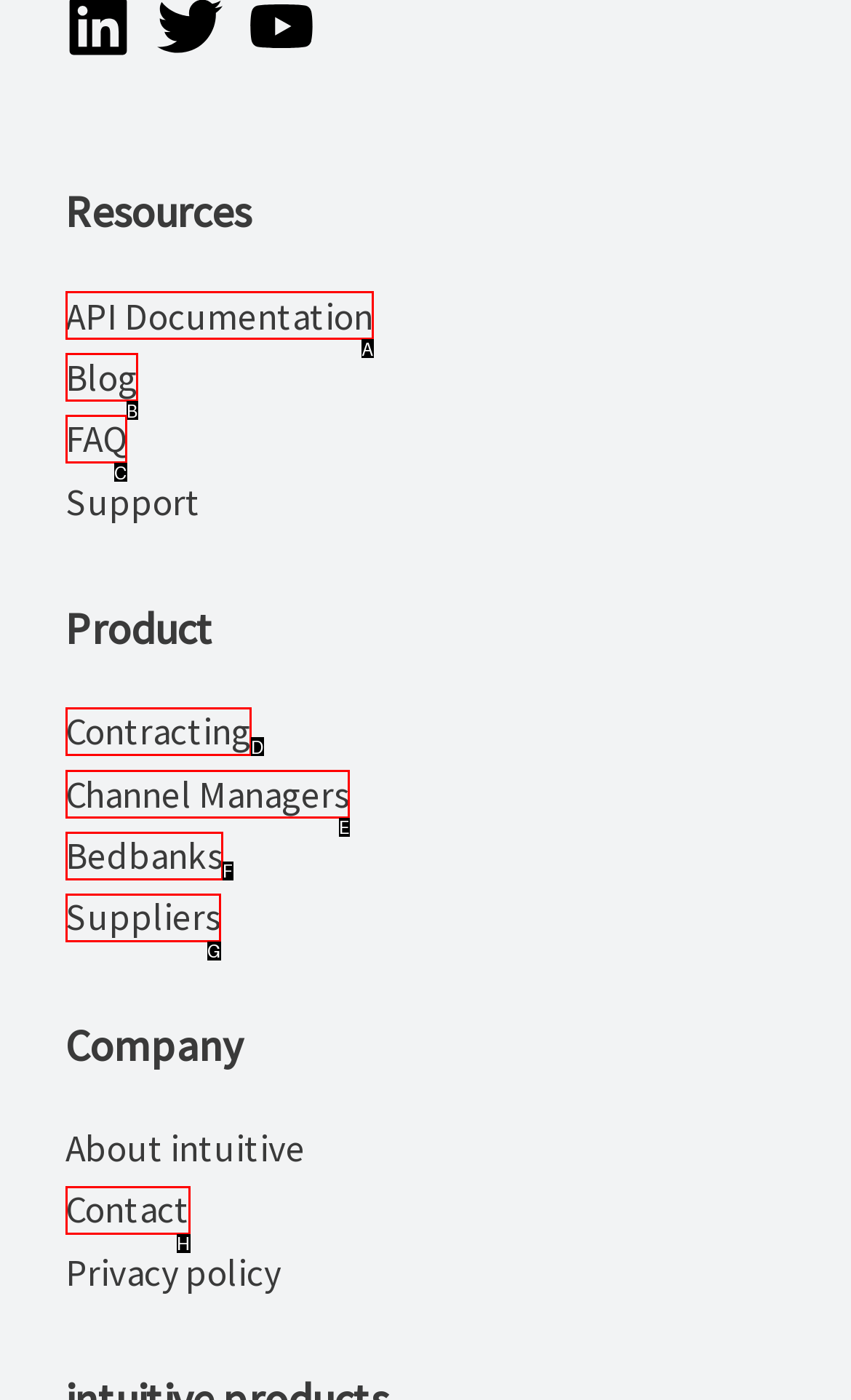Select the HTML element that corresponds to the description: API Documentation
Reply with the letter of the correct option from the given choices.

A